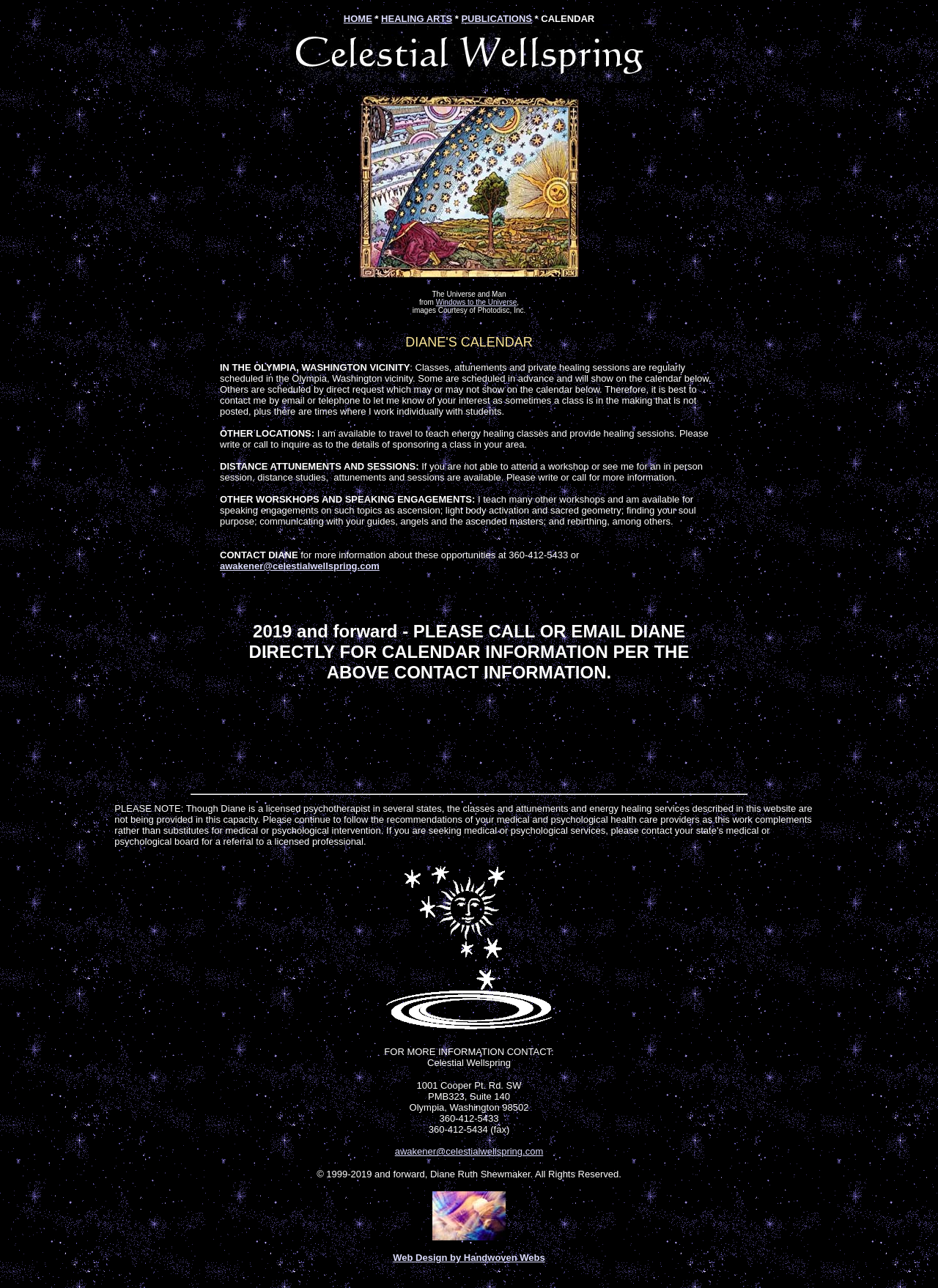Mark the bounding box of the element that matches the following description: "Web Design by Handwoven Webs".

[0.419, 0.972, 0.581, 0.981]